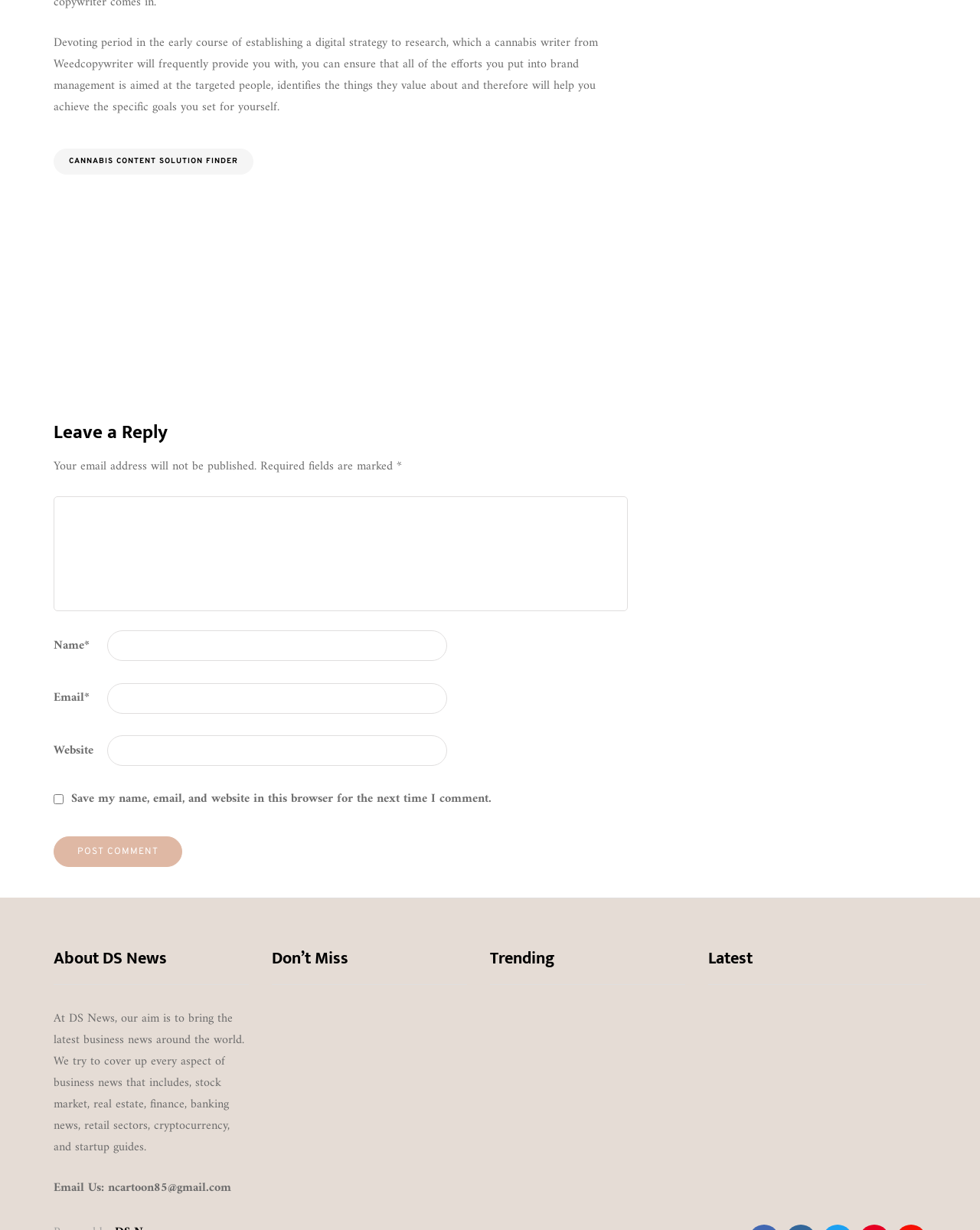Using details from the image, please answer the following question comprehensively:
What is the category of the article 'Best Popeyes Menu Items (From a Nutritionist’s POV)'?

The answer can be found in the 'Trending' section, where the article title 'Best Popeyes Menu Items (From a Nutritionist’s POV)' is listed under the category 'FOOD'.